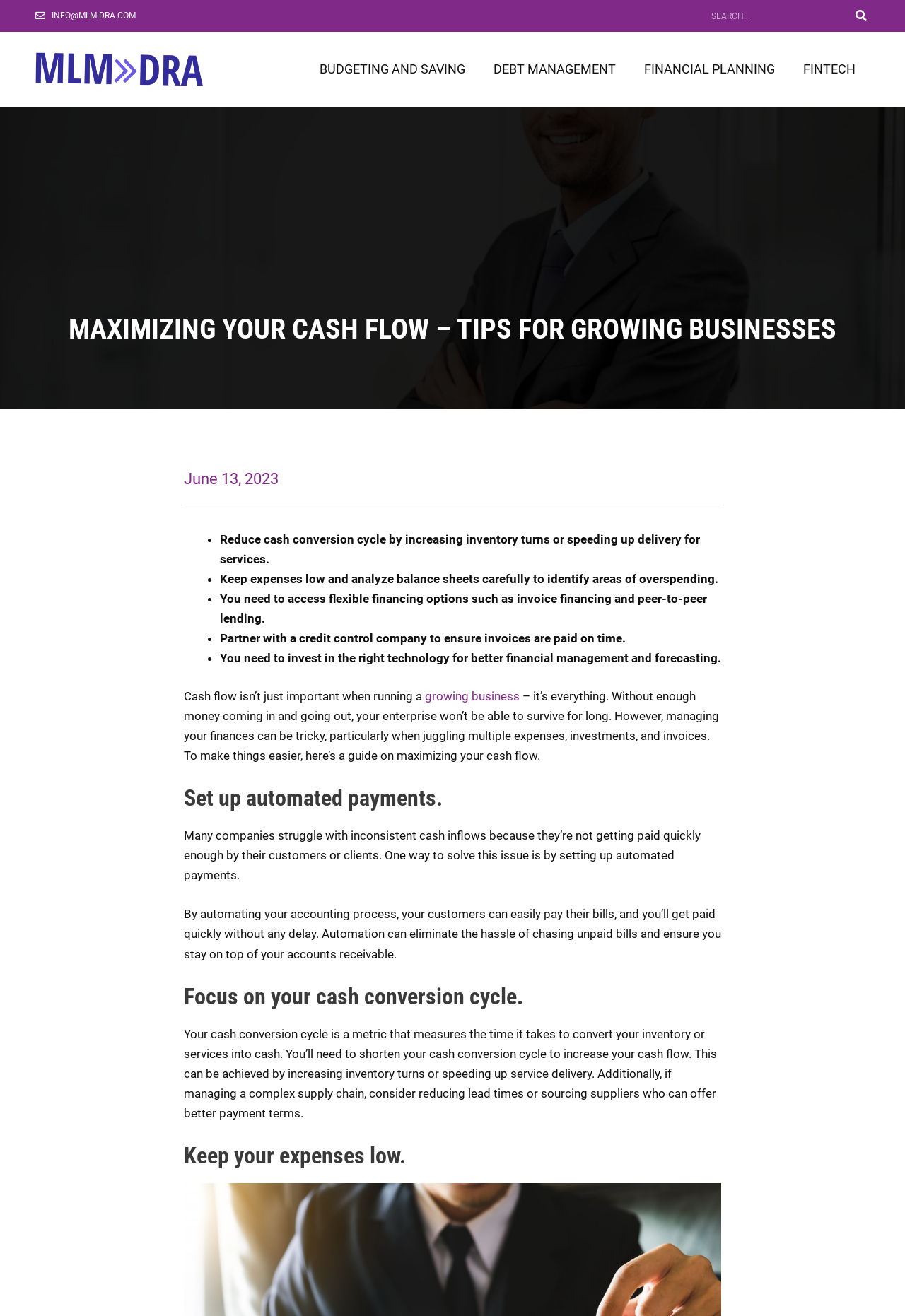Offer a thorough description of the webpage.

The webpage is a guide to maximizing cash flow for growing businesses. At the top, there is a search bar with a search button on the right side, accompanied by the website's email address "INFO@MLM-DRA.COM". Below the search bar, there are five links to related topics: "BUDGETING AND SAVING", "DEBT MANAGEMENT", "FINANCIAL PLANNING", "FINTECH", and "CASH FLOW".

The main content of the webpage is divided into sections, each with a heading. The first section, "MAXIMIZING YOUR CASH FLOW – TIPS FOR GROWING BUSINESSES", provides four tips for maximizing cash flow, presented in a bulleted list. The tips include reducing the cash conversion cycle, keeping expenses low, accessing flexible financing options, and partnering with a credit control company.

Below the bulleted list, there is a paragraph of text that explains the importance of cash flow for businesses. It is followed by three sections, each with a heading: "Set up automated payments", "Focus on your cash conversion cycle", and "Keep your expenses low". Each section provides detailed information and advice on how to implement these strategies to maximize cash flow.